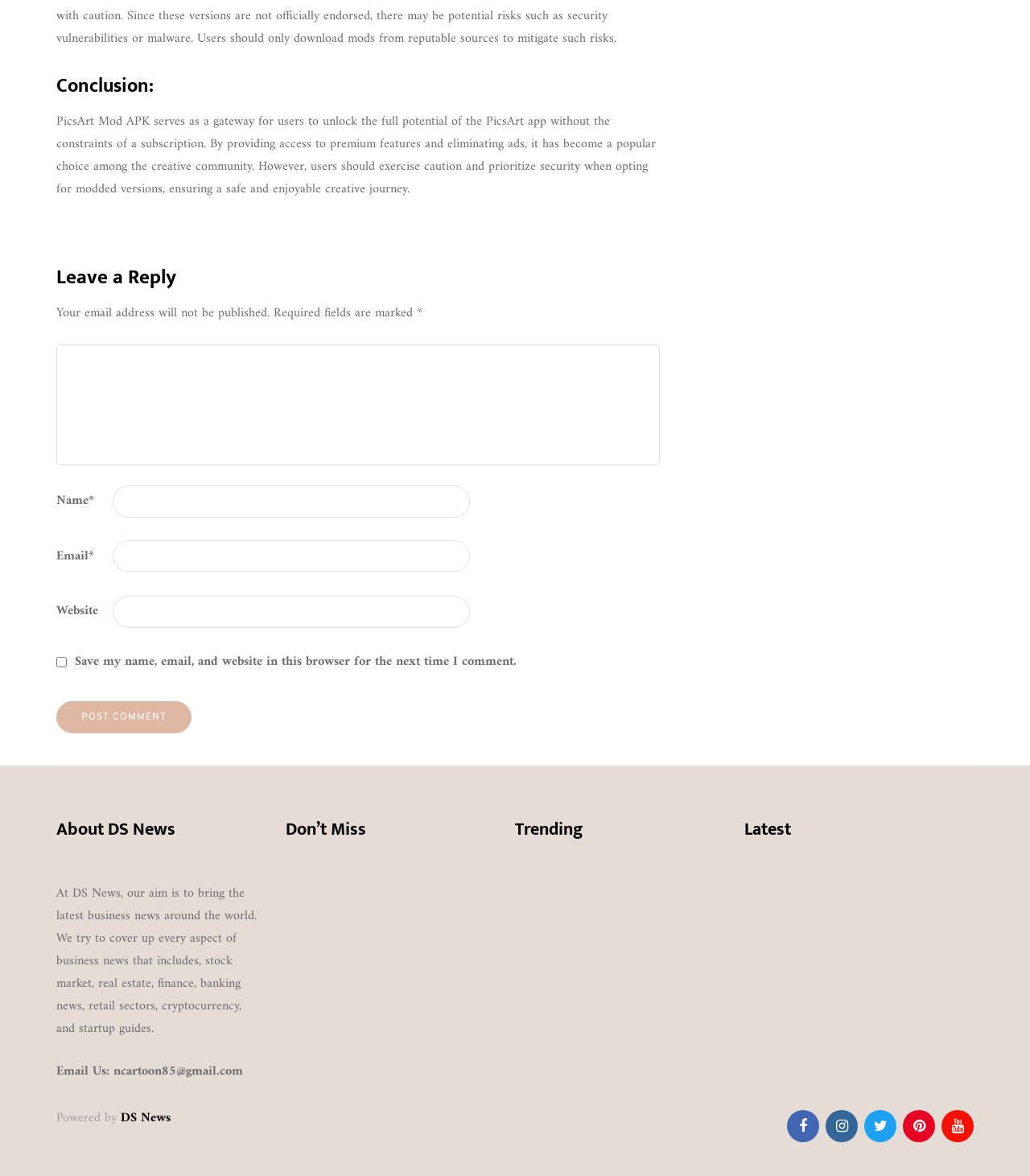Determine the bounding box coordinates of the target area to click to execute the following instruction: "Click on the 'Post comment' button."

[0.055, 0.596, 0.186, 0.624]